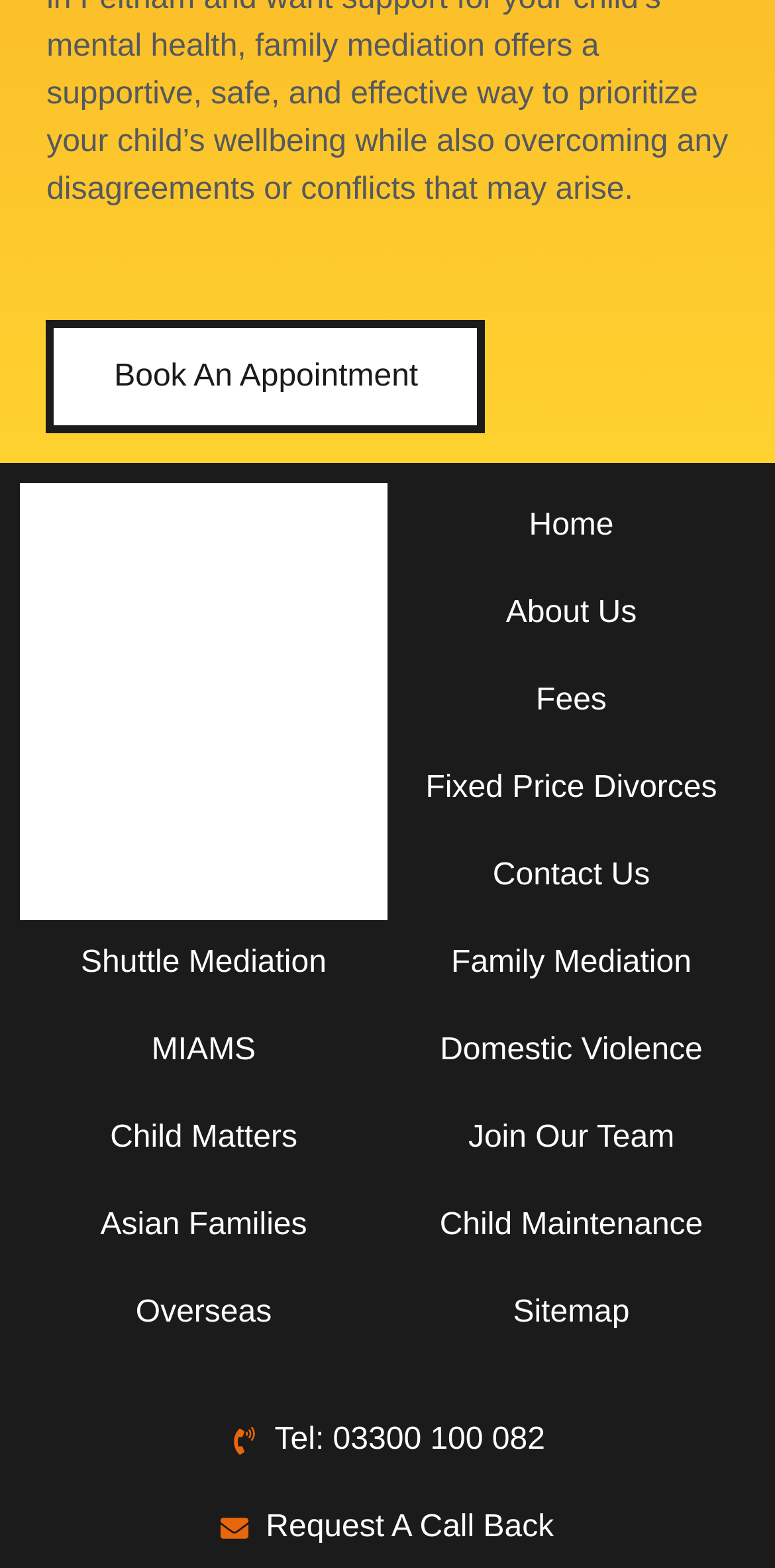Provide a one-word or short-phrase response to the question:
What is the text of the first link on the webpage?

Book An Appointment